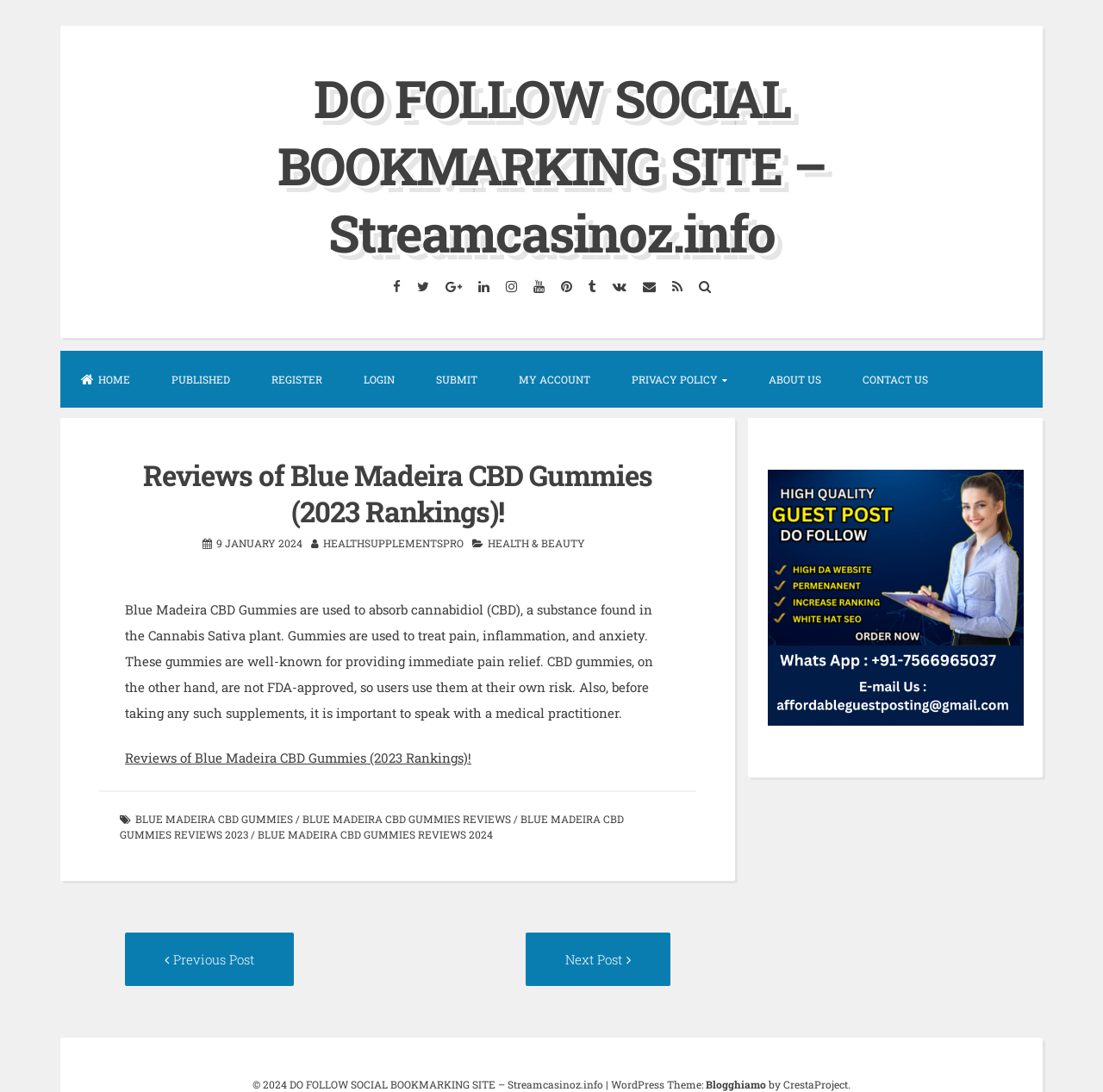Please specify the bounding box coordinates of the clickable region necessary for completing the following instruction: "Visit HEALTHSUPPLEMENTSPRO website". The coordinates must consist of four float numbers between 0 and 1, i.e., [left, top, right, bottom].

[0.293, 0.491, 0.42, 0.504]